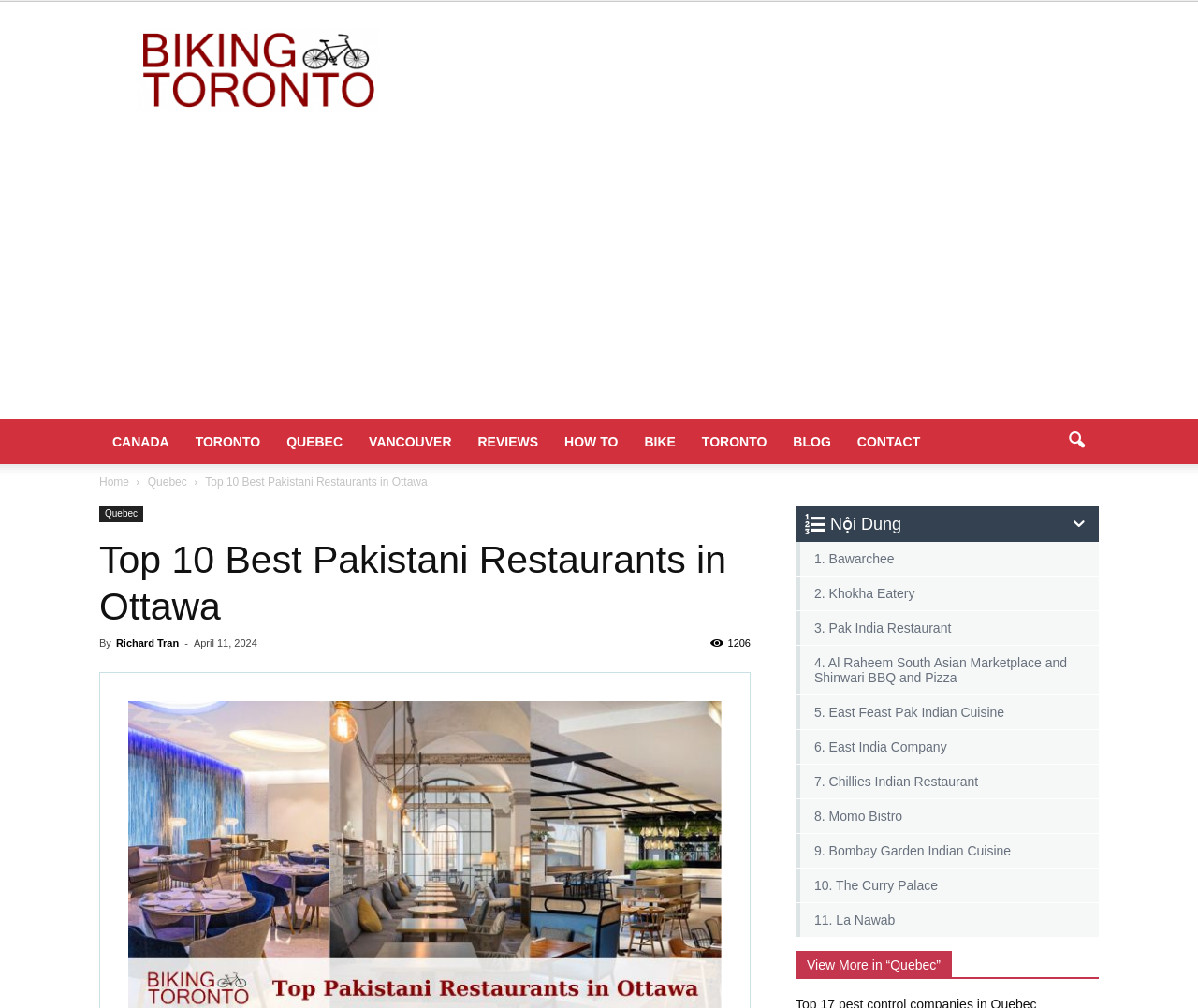Determine the bounding box coordinates in the format (top-left x, top-left y, bottom-right x, bottom-right y). Ensure all values are floating point numbers between 0 and 1. Identify the bounding box of the UI element described by: 11. La Nawab

[0.664, 0.896, 0.917, 0.929]